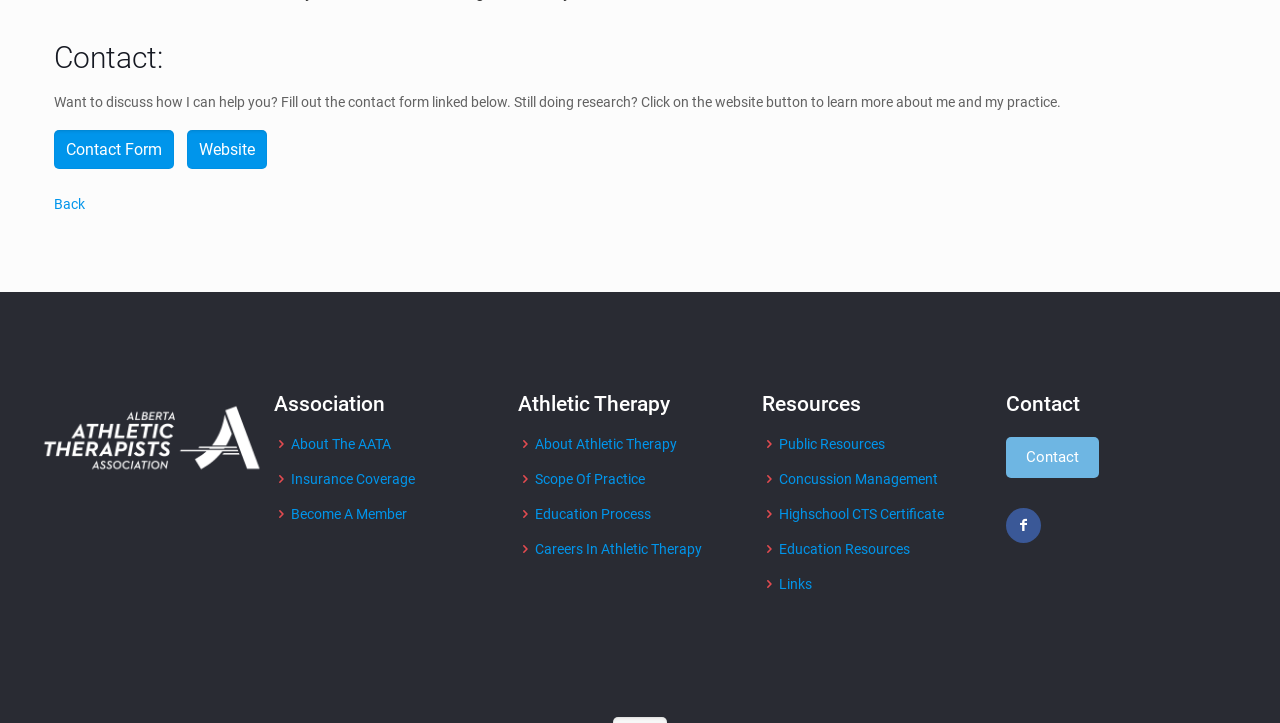What is the last link in the 'Resources' section? Refer to the image and provide a one-word or short phrase answer.

Links